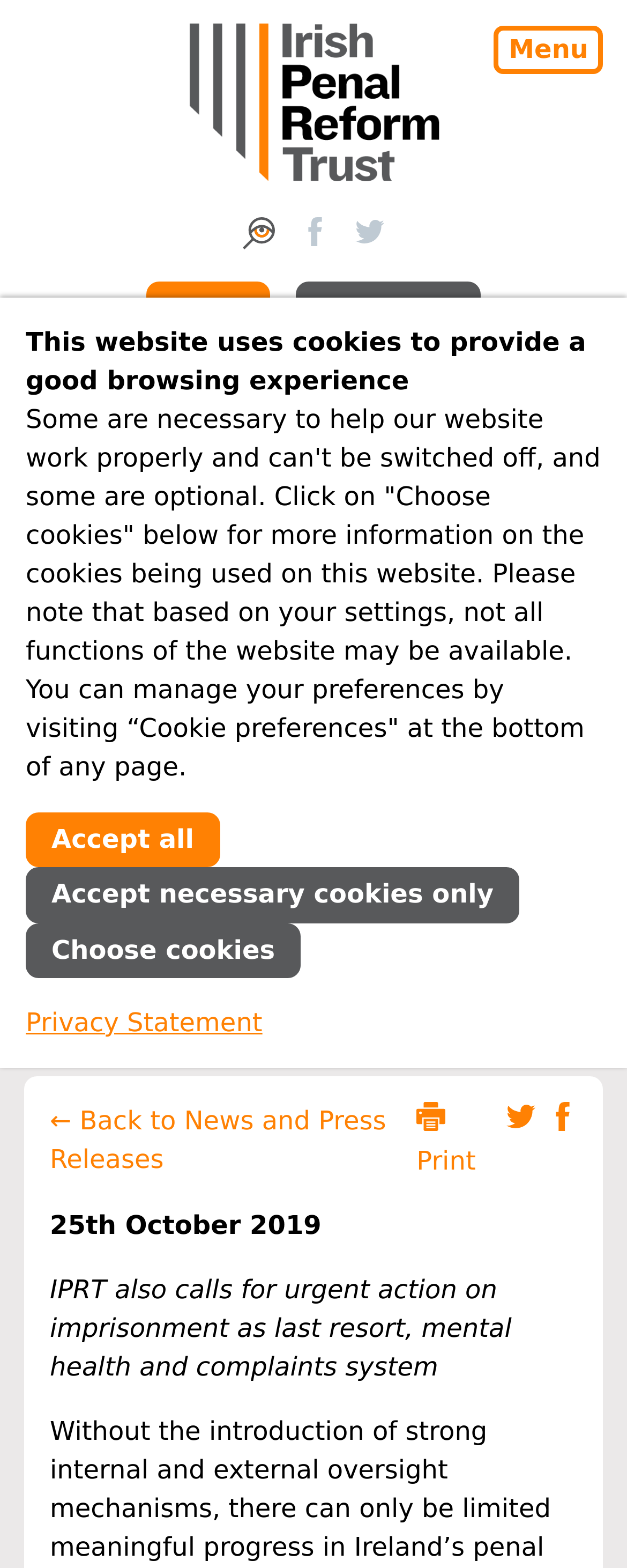Identify the bounding box coordinates for the UI element that matches this description: "Menu".

[0.788, 0.016, 0.962, 0.048]